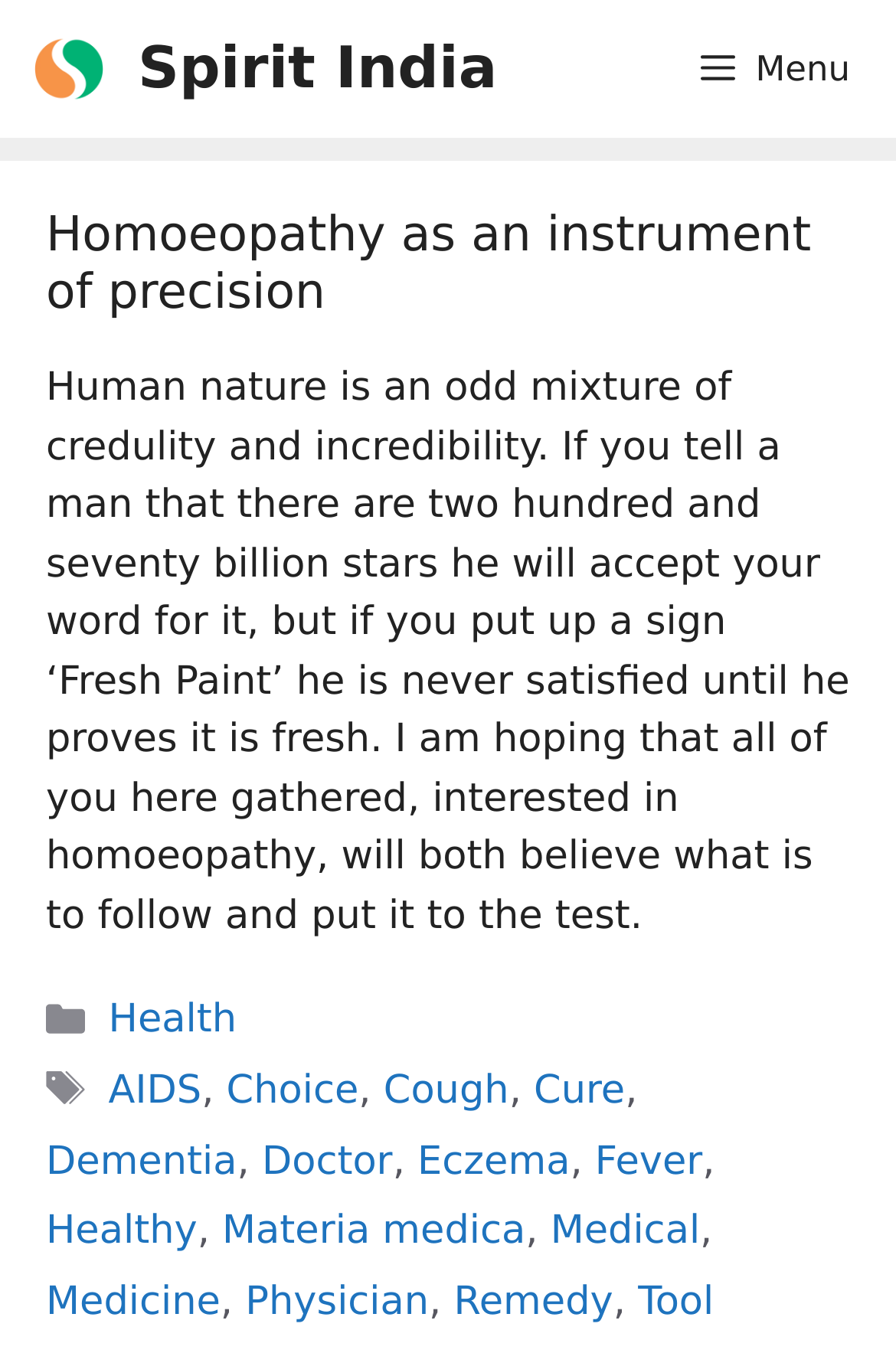Describe all the visual and textual components of the webpage comprehensively.

The webpage is titled "Spirit India | Page 1489 of 1489 | Gateway to India and World" and has a primary navigation menu at the top. The navigation menu contains a link to "Spirit India" with an accompanying image, a heading that reads "Spirit India", and a button labeled "Menu" that expands to reveal a dropdown menu.

Below the navigation menu, there is a header section that contains a heading that reads "Homoeopathy as an instrument of precision" and a link with the same text. This is followed by a block of static text that quotes a passage about human nature and credulity.

Further down the page, there is a footer section that contains metadata about the entry, including categories and tags. The categories section lists a single category, "Health", which is a link. The tags section lists several tags, including "AIDS", "Choice", "Cough", "Cure", "Dementia", "Doctor", "Eczema", "Fever", "Healthy", "Materia medica", "Medical", "Medicine", "Physician", "Remedy", and "Tool", each of which is a link. The tags are separated by commas and are listed in a single line.